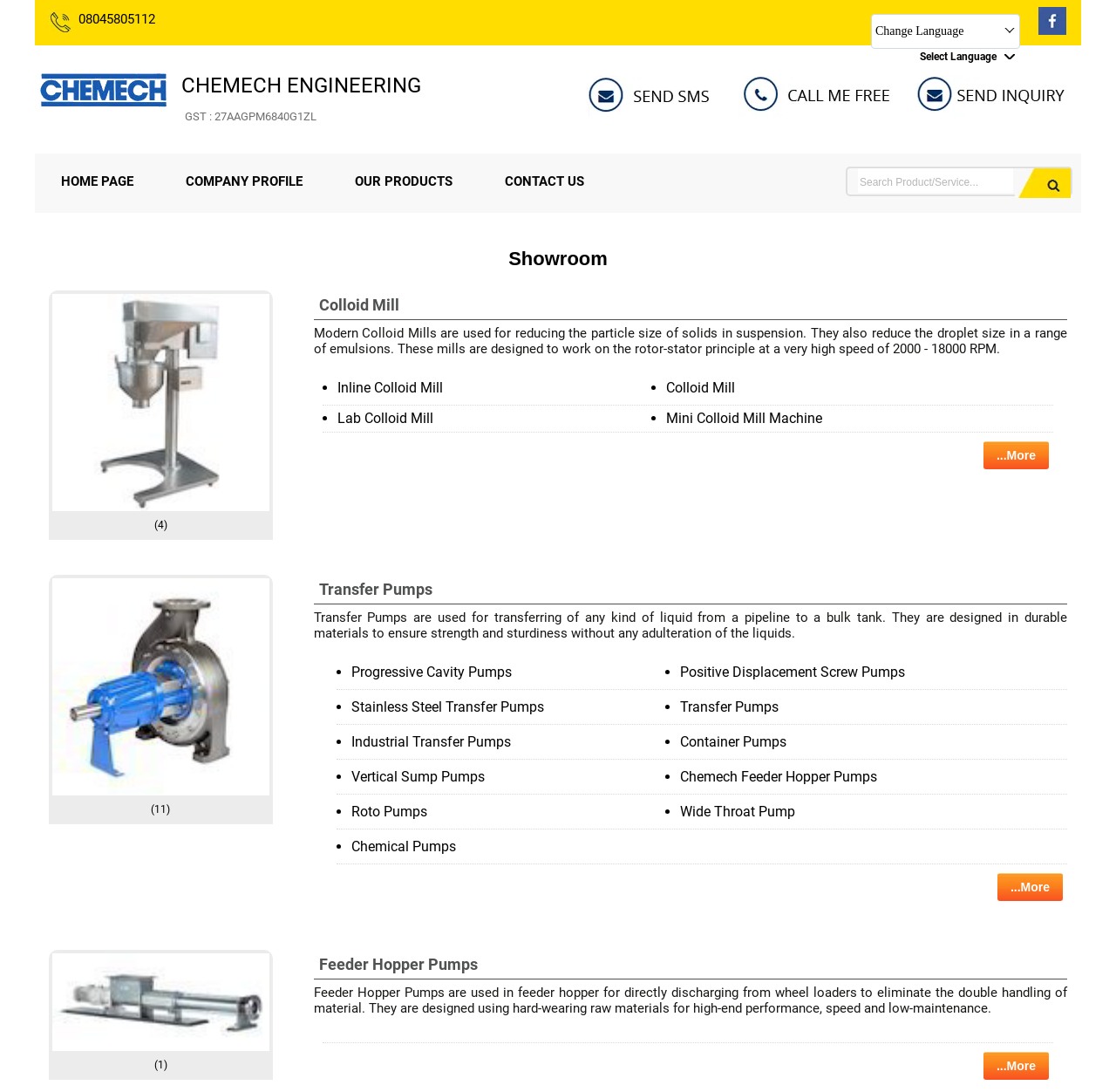What is the purpose of Transfer Pumps?
Based on the image, provide your answer in one word or phrase.

Transferring liquids